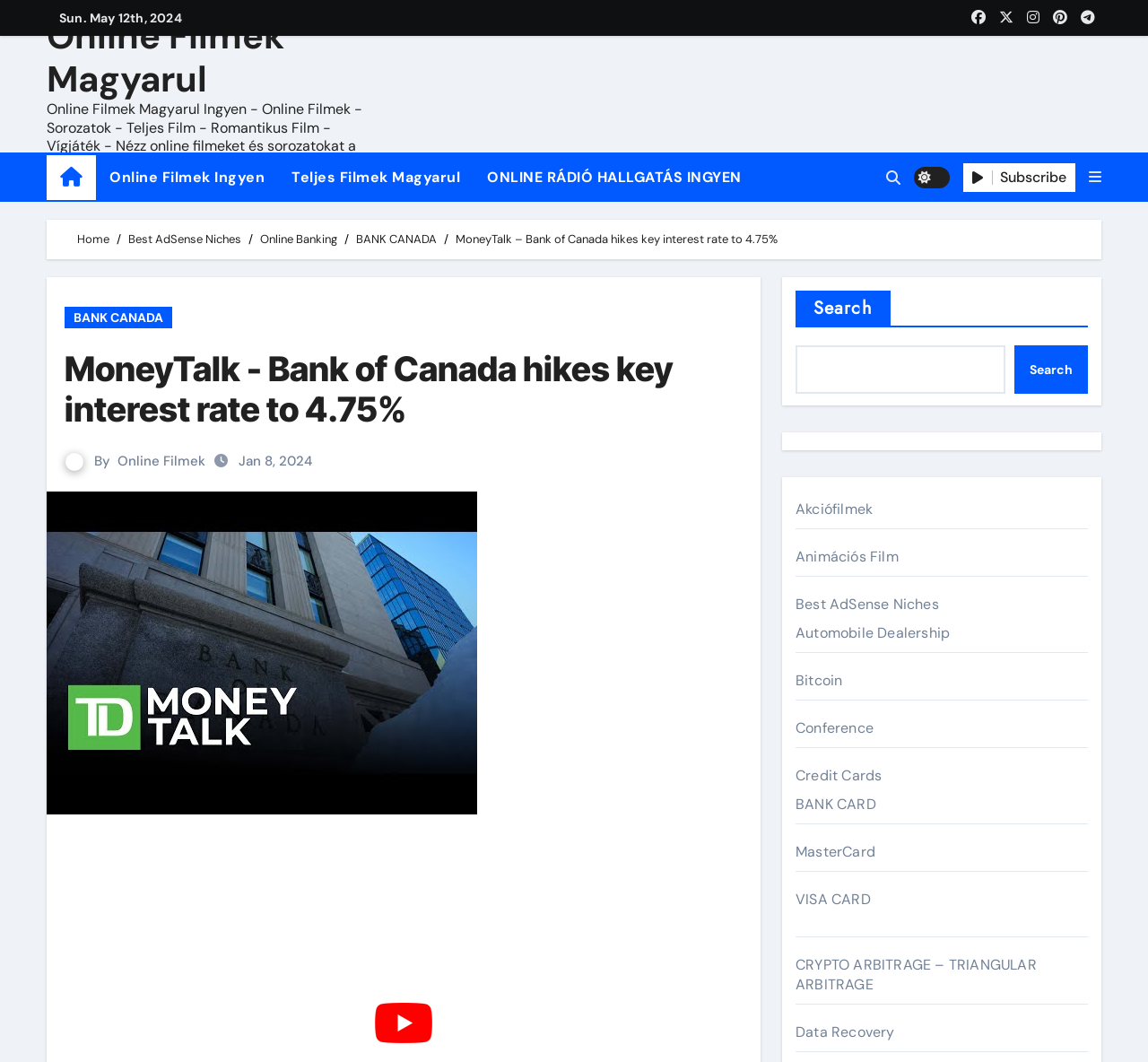Locate the bounding box coordinates of the segment that needs to be clicked to meet this instruction: "Click on Online Filmek Magyarul link".

[0.041, 0.012, 0.248, 0.096]